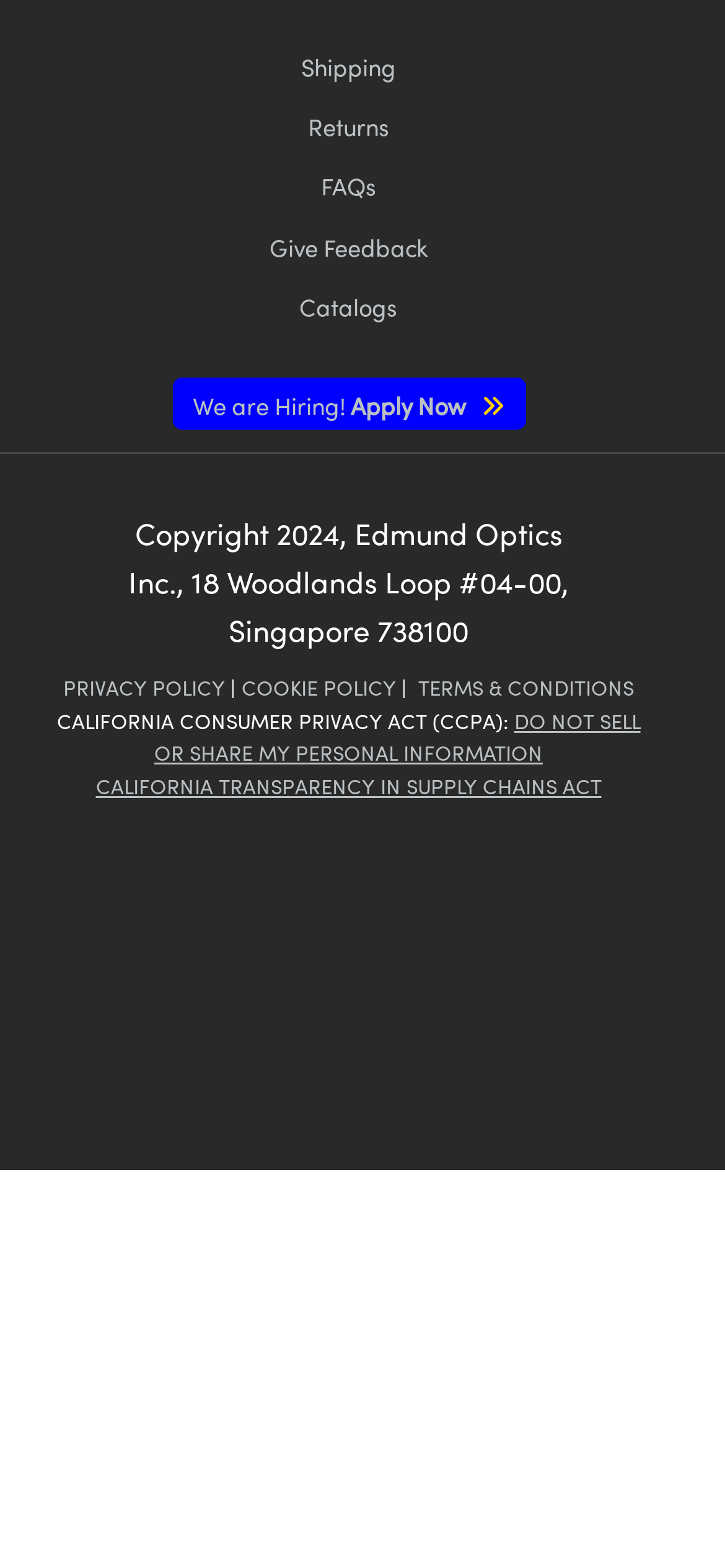Identify the bounding box for the UI element specified in this description: "Terms & Conditions". The coordinates must be four float numbers between 0 and 1, formatted as [left, top, right, bottom].

[0.577, 0.43, 0.874, 0.447]